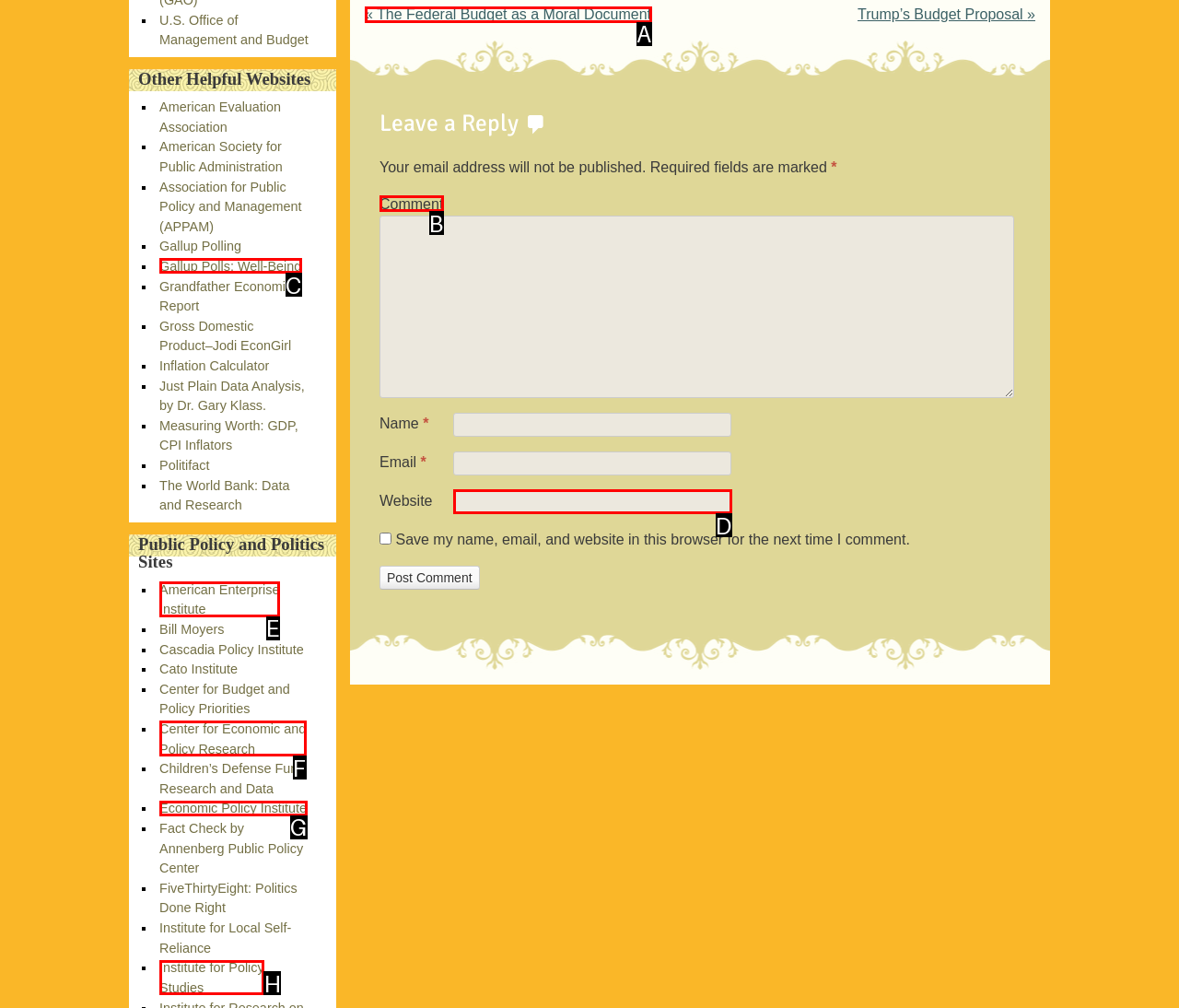Tell me which one HTML element I should click to complete the following task: Leave a comment
Answer with the option's letter from the given choices directly.

B